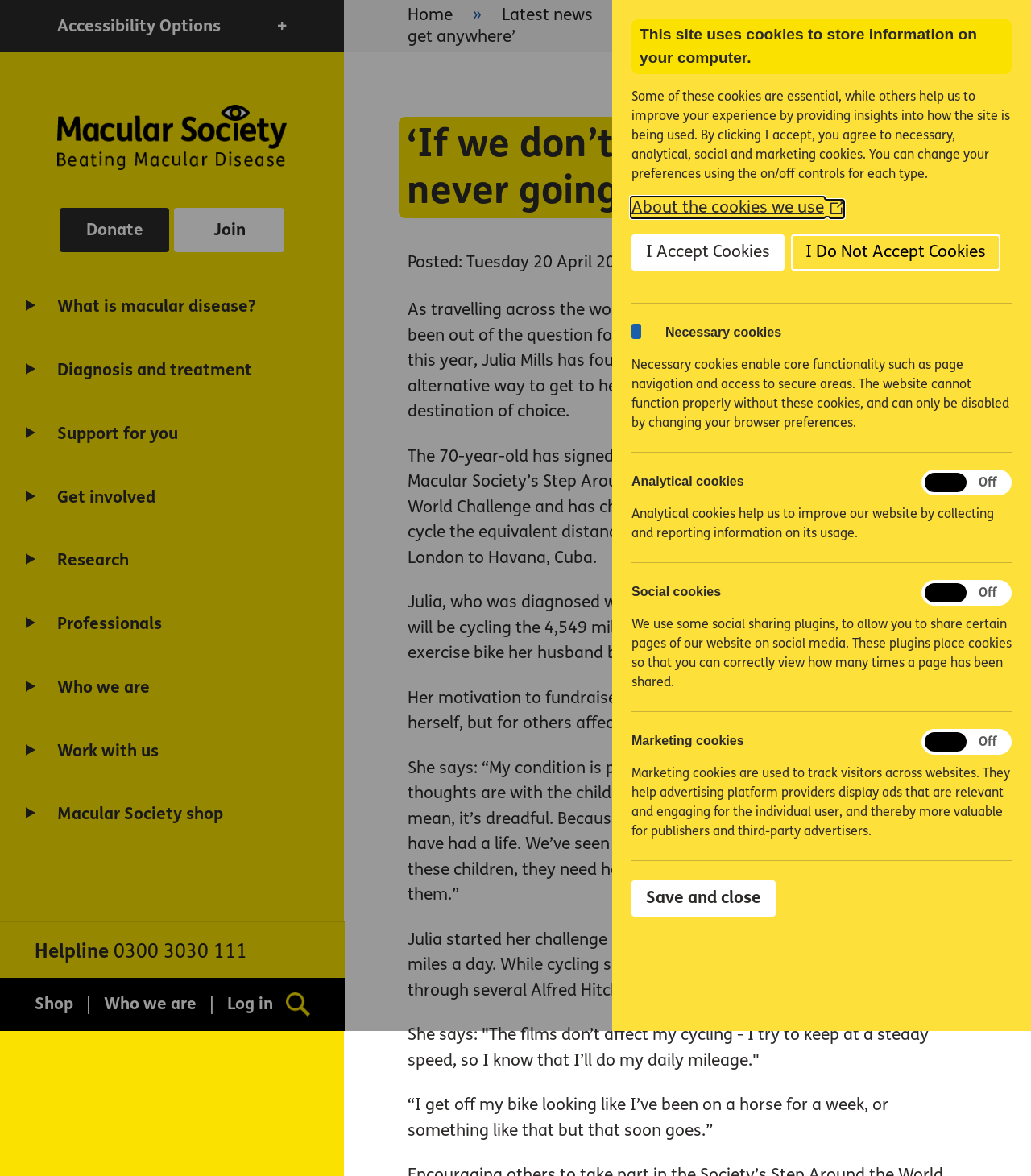What is Julia Mills' motivation for fundraising for the Macular Society?
Examine the screenshot and reply with a single word or phrase.

To help children with eye complaints